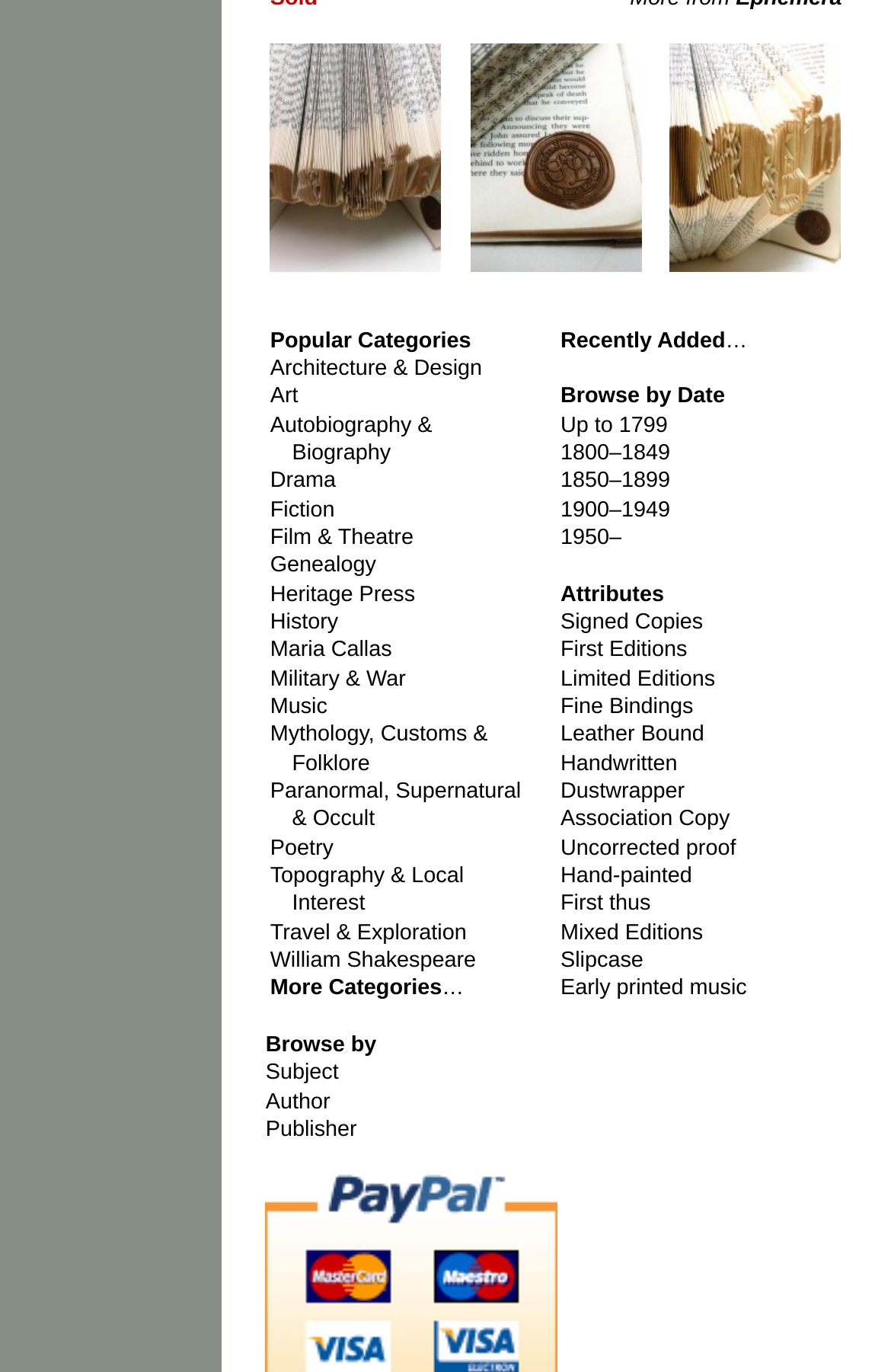Please specify the bounding box coordinates in the format (top-left x, top-left y, bottom-right x, bottom-right y), with all values as floating point numbers between 0 and 1. Identify the bounding box of the UI element described by: Association Copy

[0.629, 0.589, 0.819, 0.607]